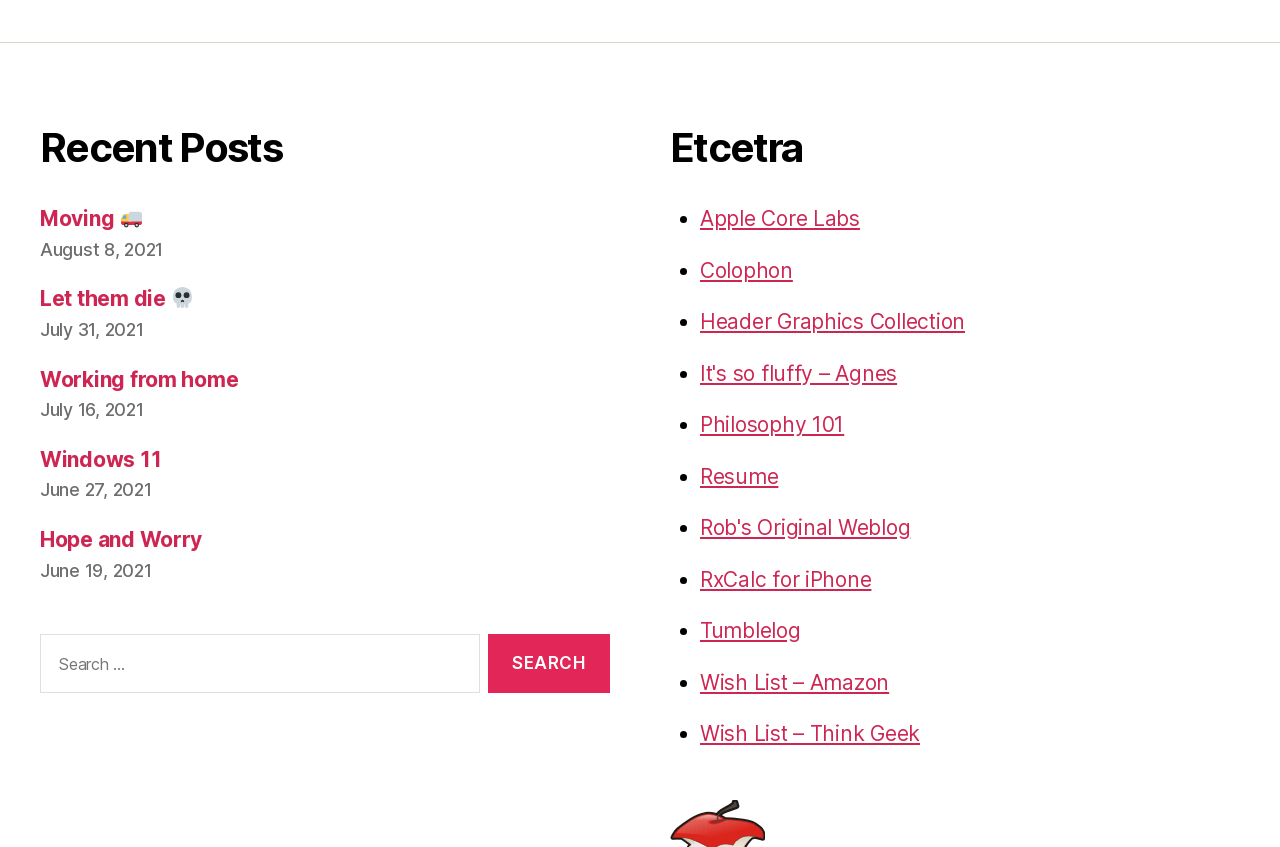What is the date of the oldest recent post?
Refer to the image and give a detailed answer to the question.

The oldest recent post is 'Hope and Worry' with a date of 'June 19, 2021', which is the earliest date among the listed recent posts.